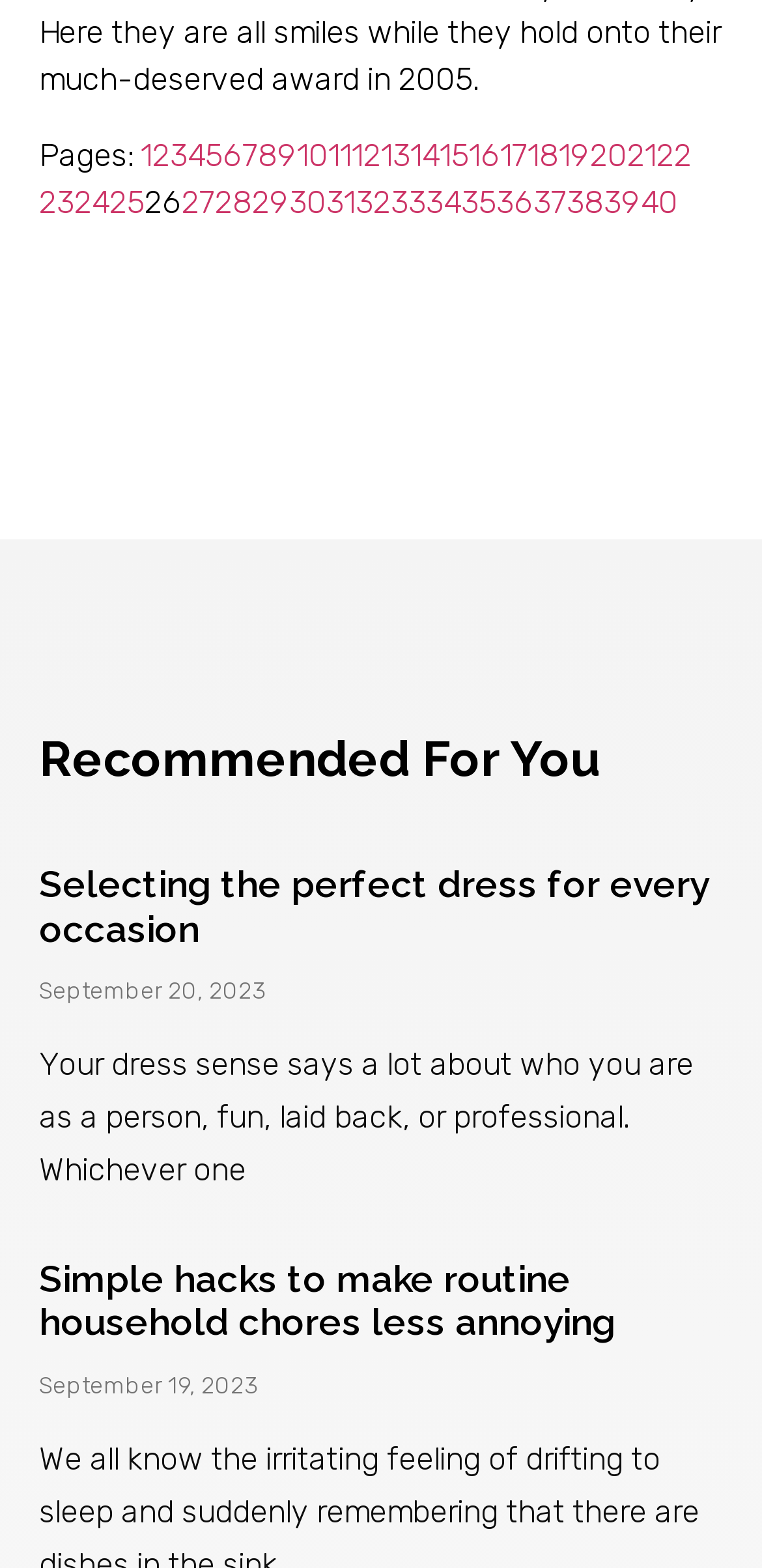What is the topic of the 'Recommended For You' section?
Look at the image and respond to the question as thoroughly as possible.

I inferred the topic of the 'Recommended For You' section by looking at the titles of the articles in that section. The titles suggest that the articles are about lifestyle or fashion, such as selecting the perfect dress for every occasion and simple hacks to make routine household chores less annoying.